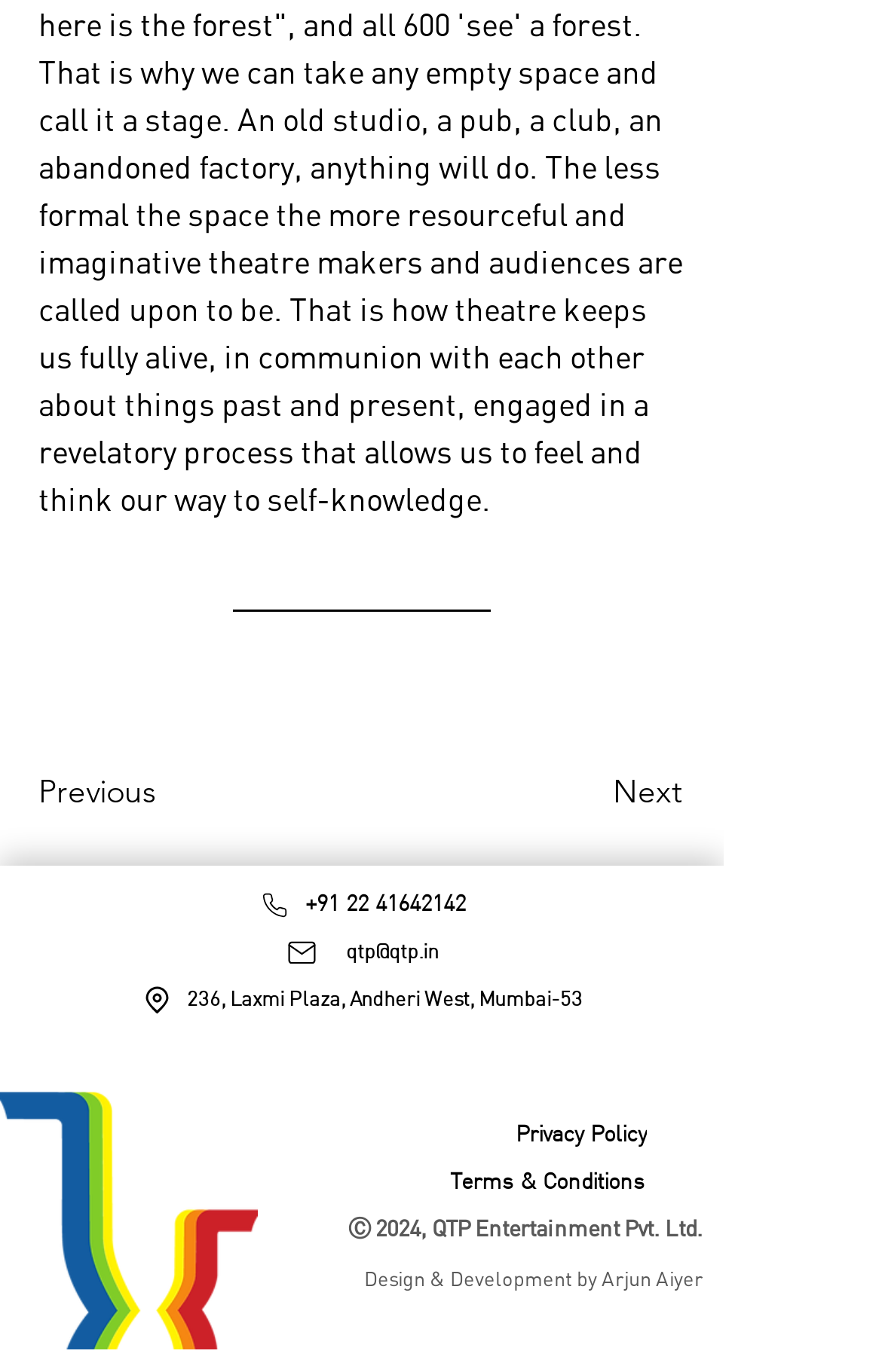Please mark the bounding box coordinates of the area that should be clicked to carry out the instruction: "Visit the Instagram page".

[0.228, 0.756, 0.282, 0.791]